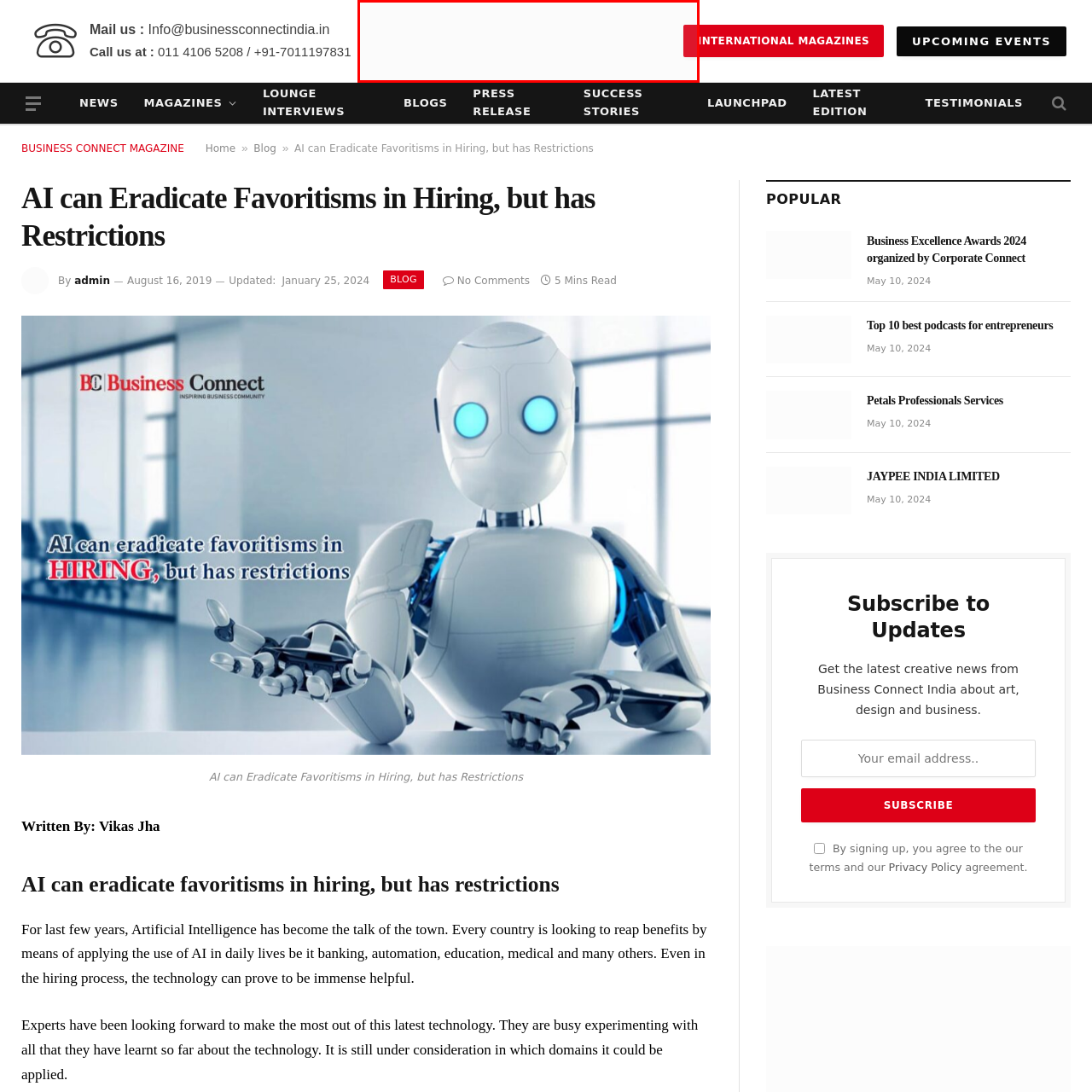Provide an in-depth description of the image within the red bounding box.

The image features the logo of "Business Connect Magazine," prominently displayed against a clean white background. This logo represents the brand’s commitment to providing valuable insights and updates on business trends, industry news, and innovative practices. Positioned at the top of the page, it serves as a gateway for readers to access various articles and features, reinforcing the magazine's role as a trusted source of information in the business community. The clean design of the logo emphasizes professionalism and clarity, appealing to a diverse audience interested in business development and success stories.